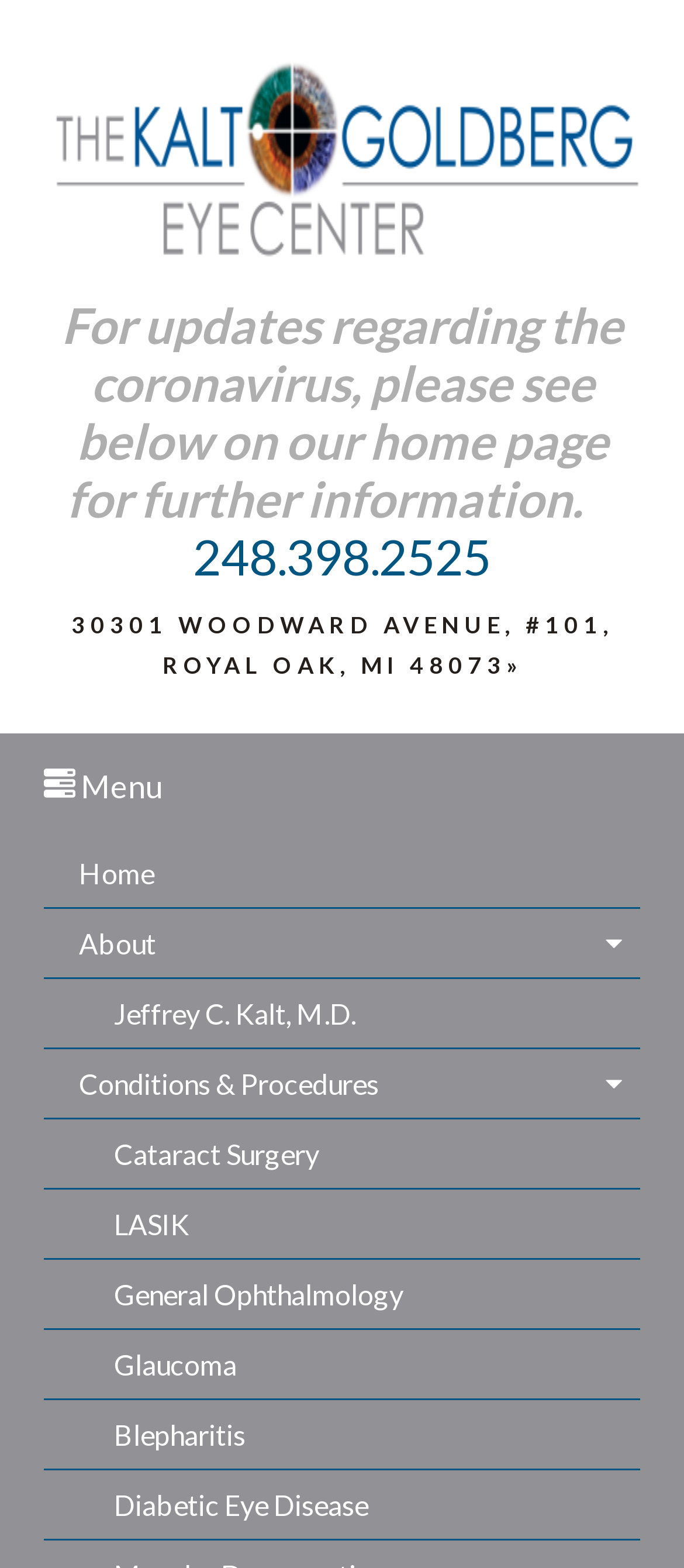Find the bounding box coordinates of the element you need to click on to perform this action: 'Call the office'. The coordinates should be represented by four float values between 0 and 1, in the format [left, top, right, bottom].

[0.282, 0.336, 0.718, 0.374]